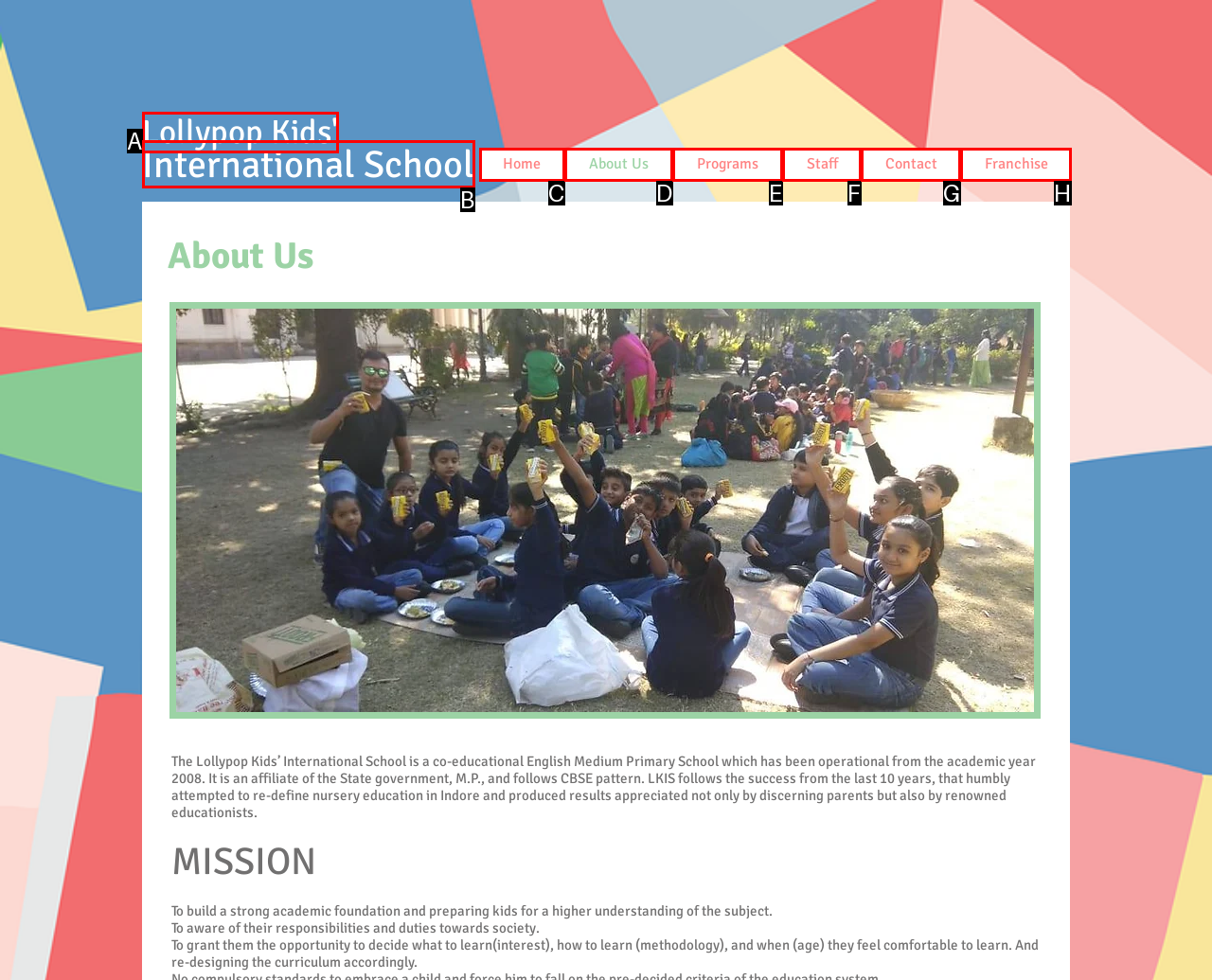Select the option that fits this description: Staff
Answer with the corresponding letter directly.

F